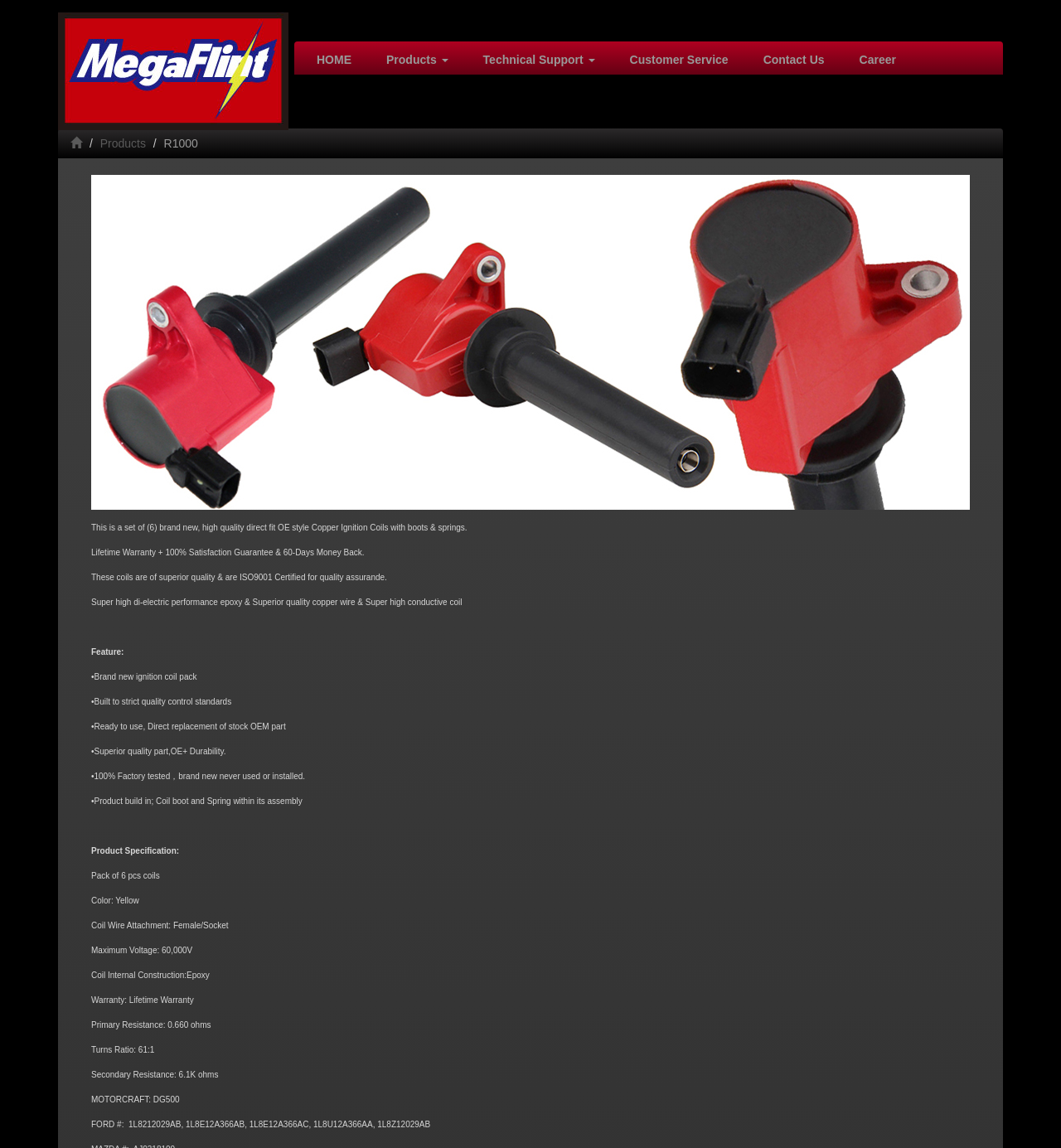What is the color of the ignition coil?
Kindly answer the question with as much detail as you can.

I found the answer by looking at the product specification section, where it mentions 'Color: Yellow'.